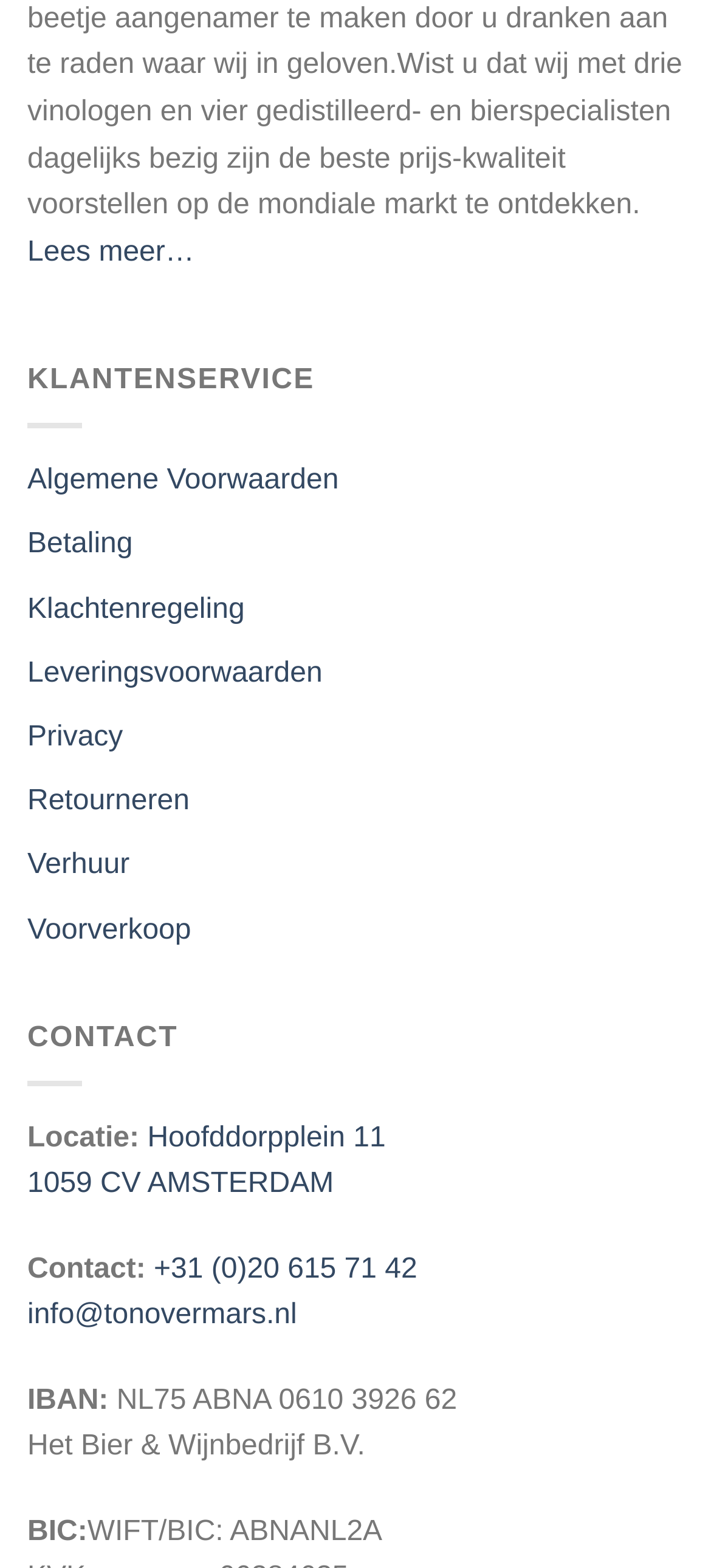Use a single word or phrase to answer the question:
What is the company's phone number?

+31 (0)20 615 71 42